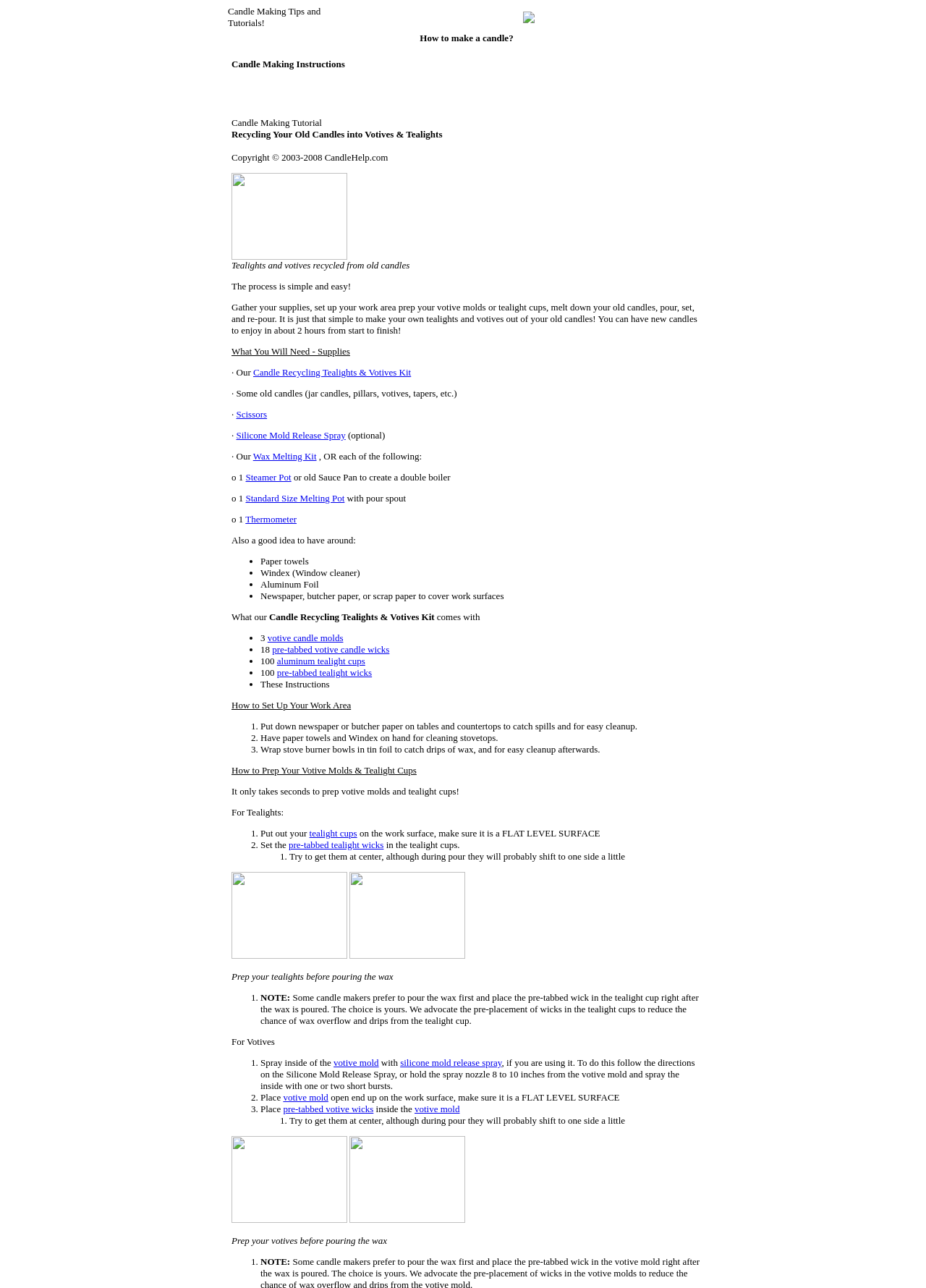Find and indicate the bounding box coordinates of the region you should select to follow the given instruction: "Click the 'Silicone Mold Release Spray' link".

[0.255, 0.334, 0.373, 0.342]